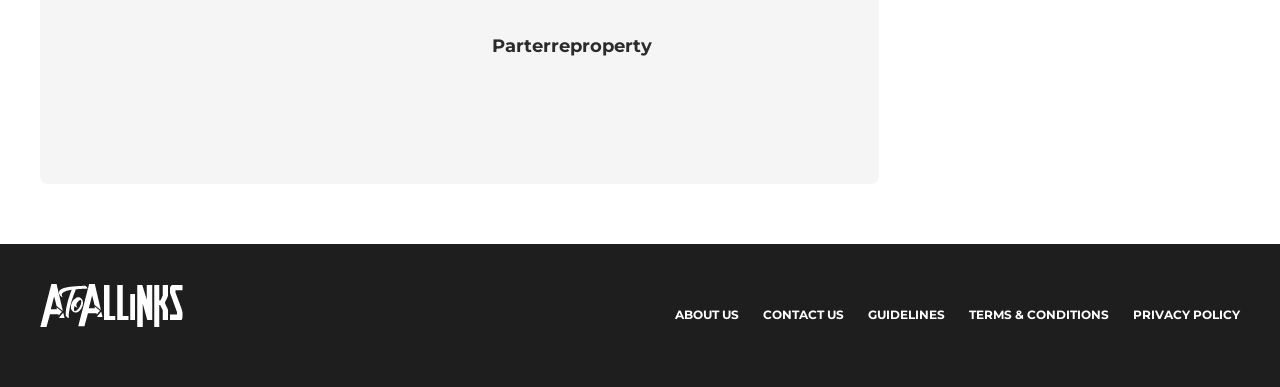How many links are in the footer section?
Please give a detailed and elaborate answer to the question based on the image.

I identified the footer section by its bounding box coordinates [0.0, 0.63, 1.0, 0.999] and found 5 links within it, namely 'ABOUT US', 'CONTACT US', 'GUIDELINES', 'TERMS & CONDITIONS', and 'PRIVACY POLICY'.